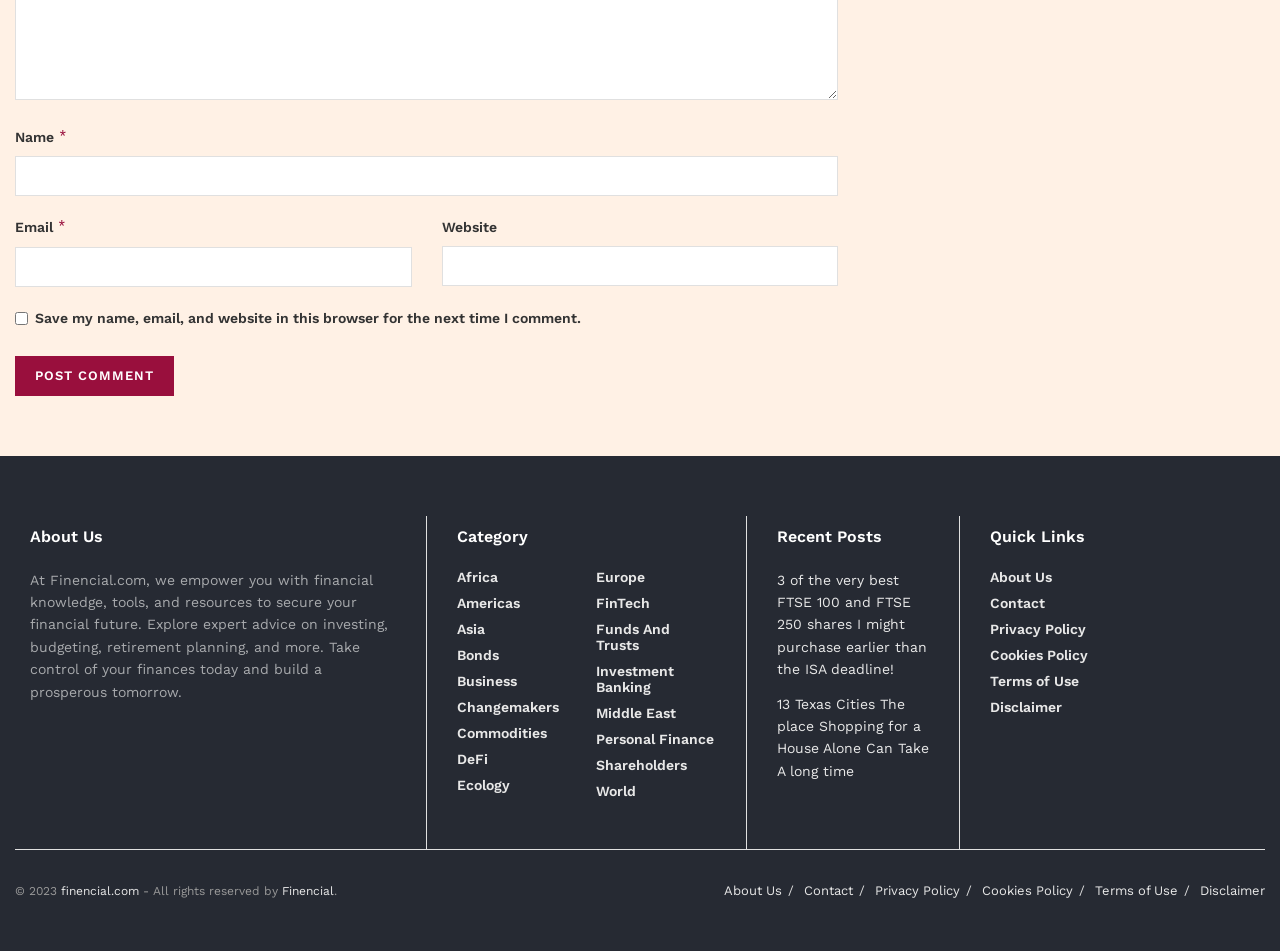Using the format (top-left x, top-left y, bottom-right x, bottom-right y), provide the bounding box coordinates for the described UI element. All values should be floating point numbers between 0 and 1: Investment Banking

[0.466, 0.693, 0.559, 0.726]